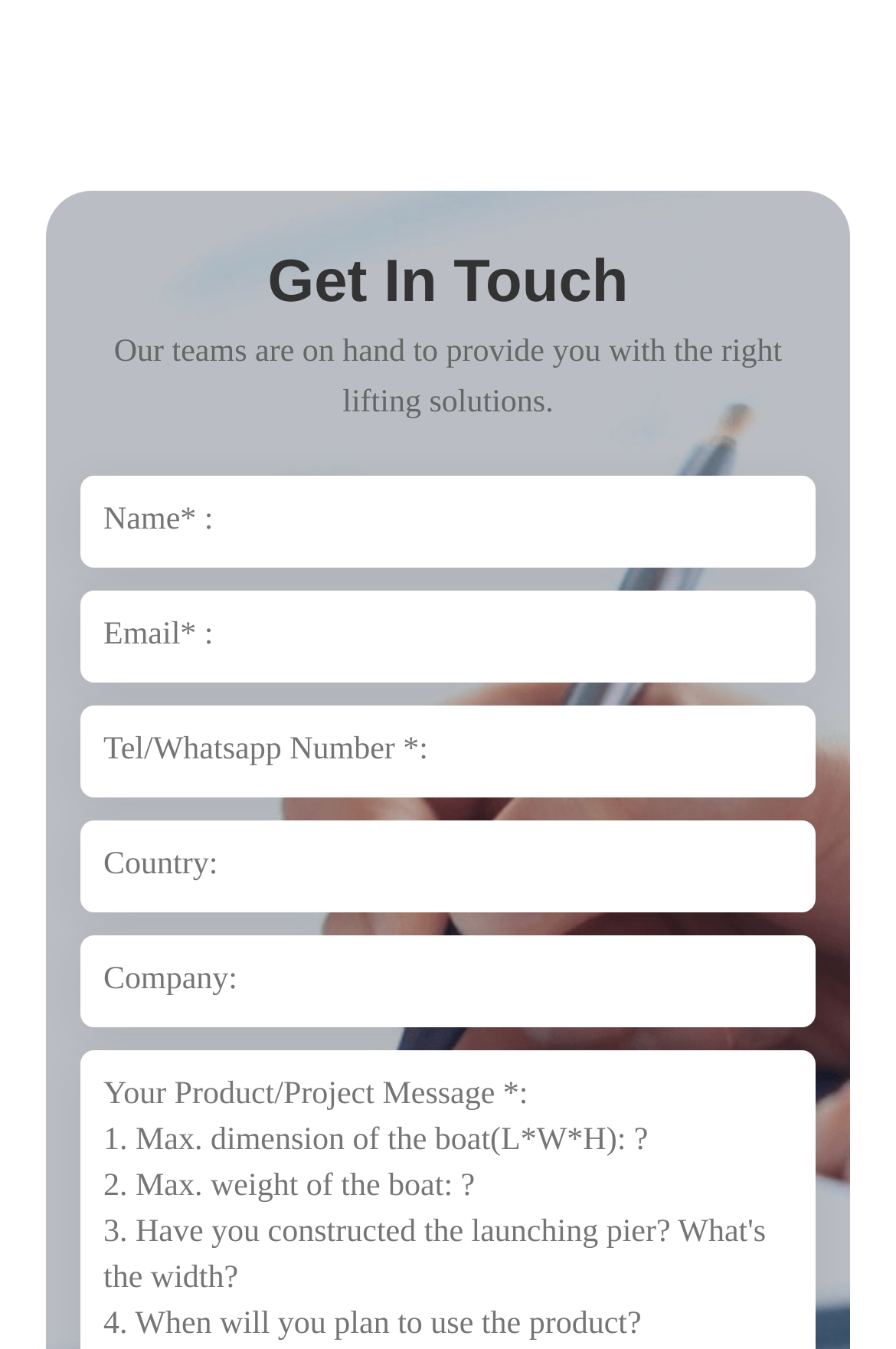Provide a one-word or short-phrase answer to the question:
How many required fields are there in the contact form?

3